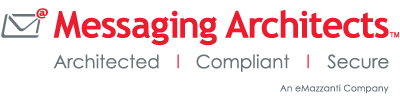Refer to the screenshot and answer the following question in detail:
What is the shape of the icon accompanying the company name?

The stylized envelope icon is used to reinforce the company's focus on messaging and communication services, and it is placed alongside the company name 'Messaging Architects' in the logo.